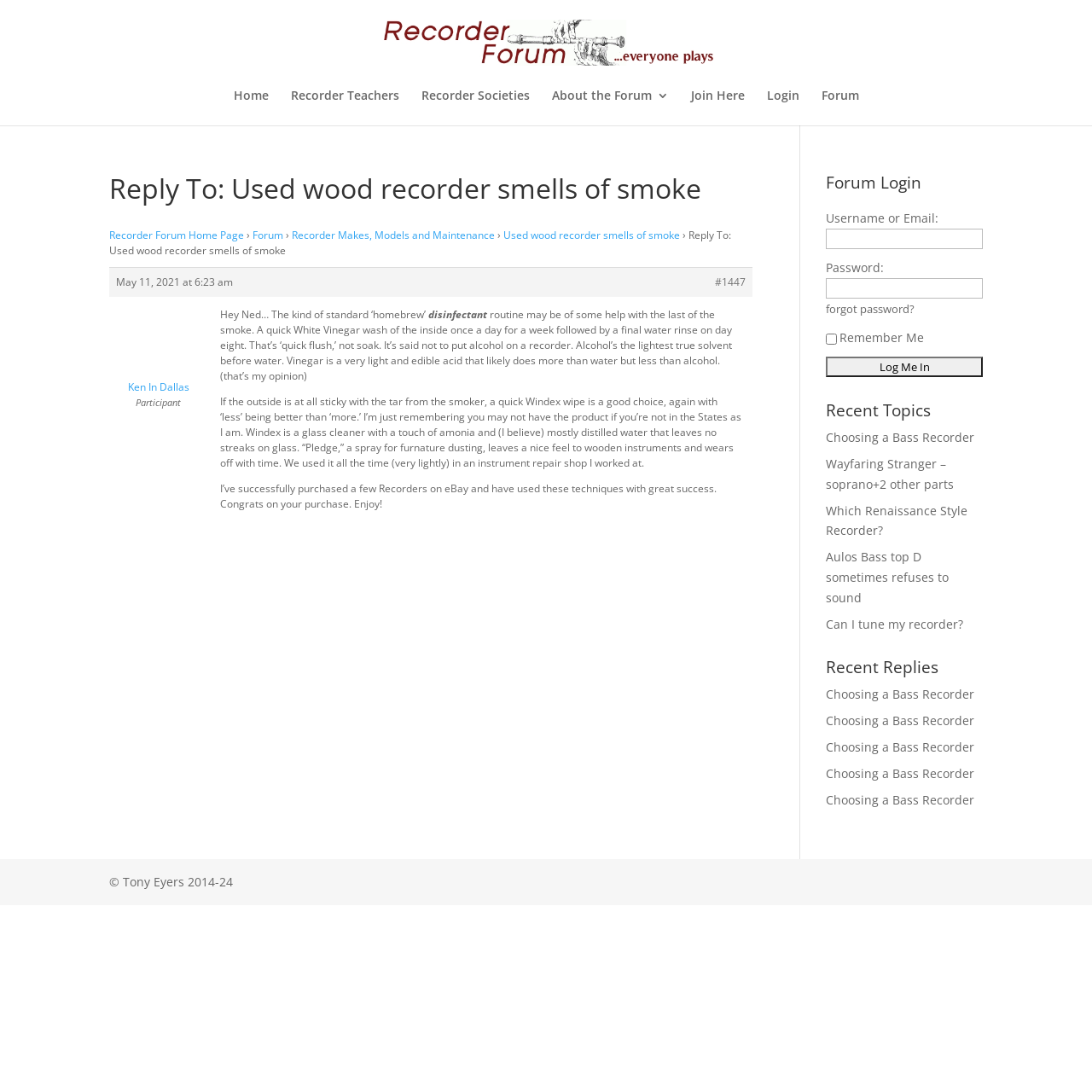What is the username or email field for?
Please use the image to provide an in-depth answer to the question.

The username or email field is part of the login form, which is located in the 'Forum Login' section, and it is required to enter a username or email to log in.